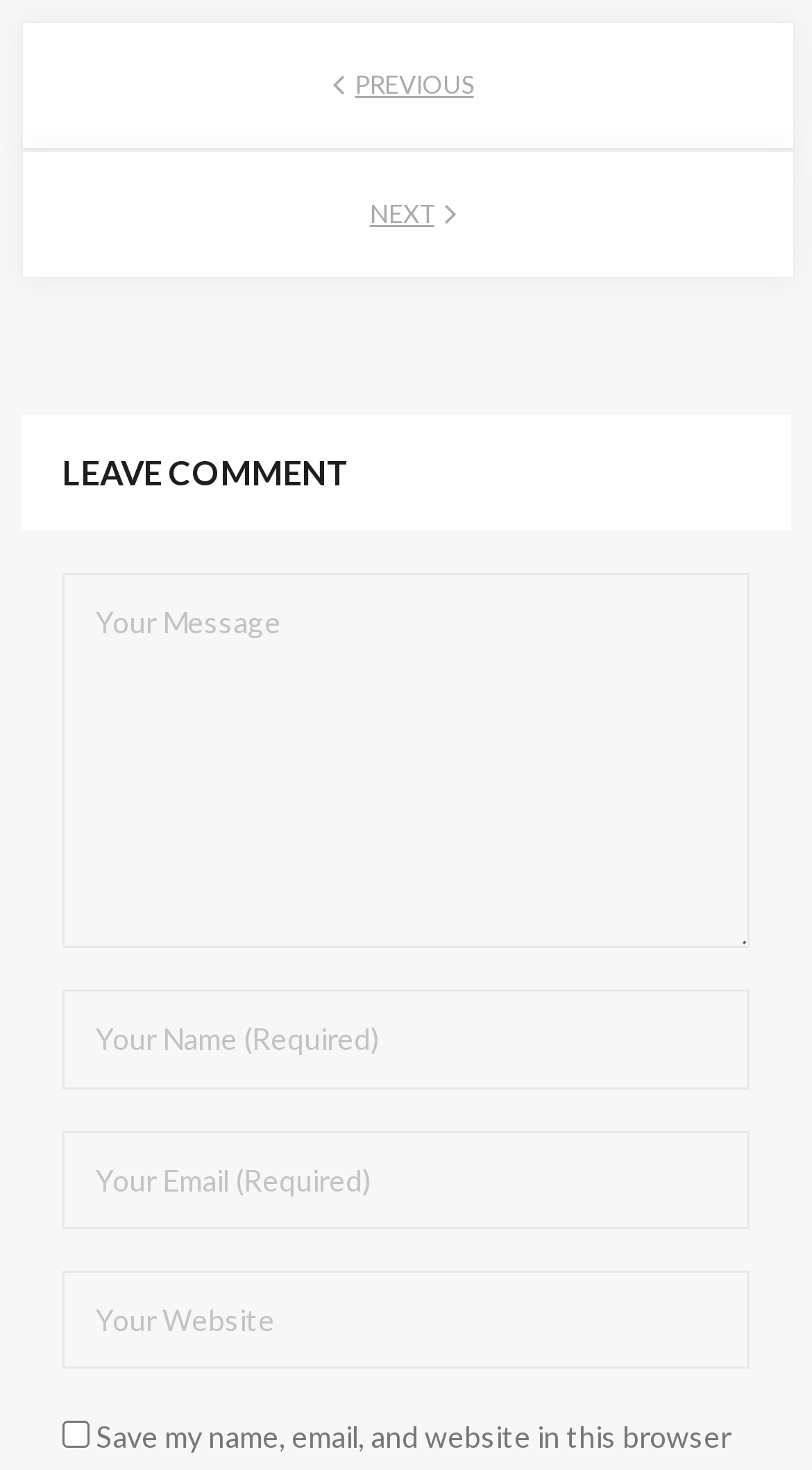Please provide a comprehensive response to the question below by analyzing the image: 
What is the purpose of the checkbox?

The checkbox is labeled 'Save my name, email, and website in this browser for the next time I comment.' This suggests that if the user checks this box, their name, email, and website will be saved in the browser for future comments, making it easier for them to leave comments in the future.